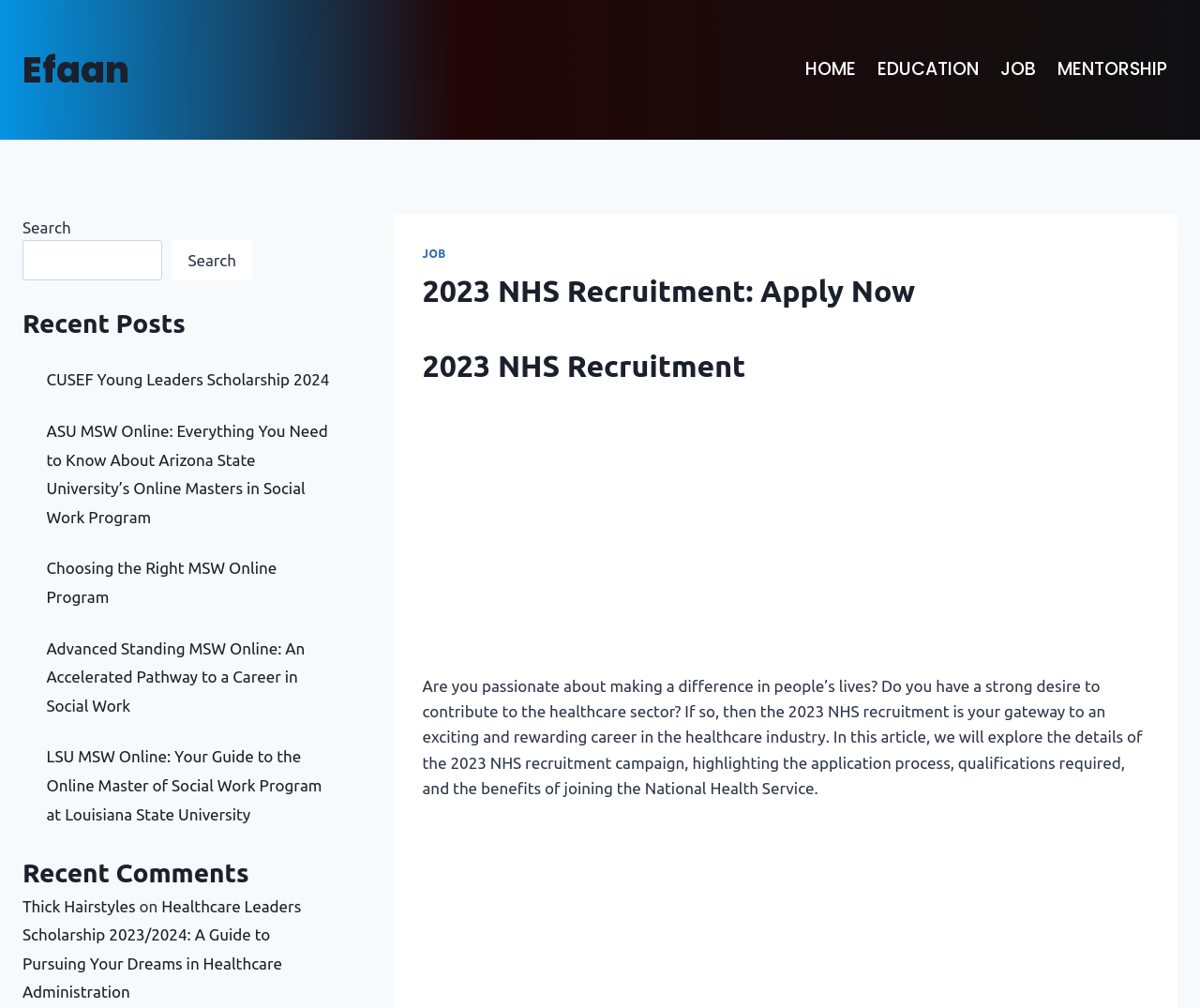Please find the bounding box coordinates of the element that you should click to achieve the following instruction: "Click on the 'JOB' link". The coordinates should be presented as four float numbers between 0 and 1: [left, top, right, bottom].

[0.825, 0.045, 0.872, 0.094]